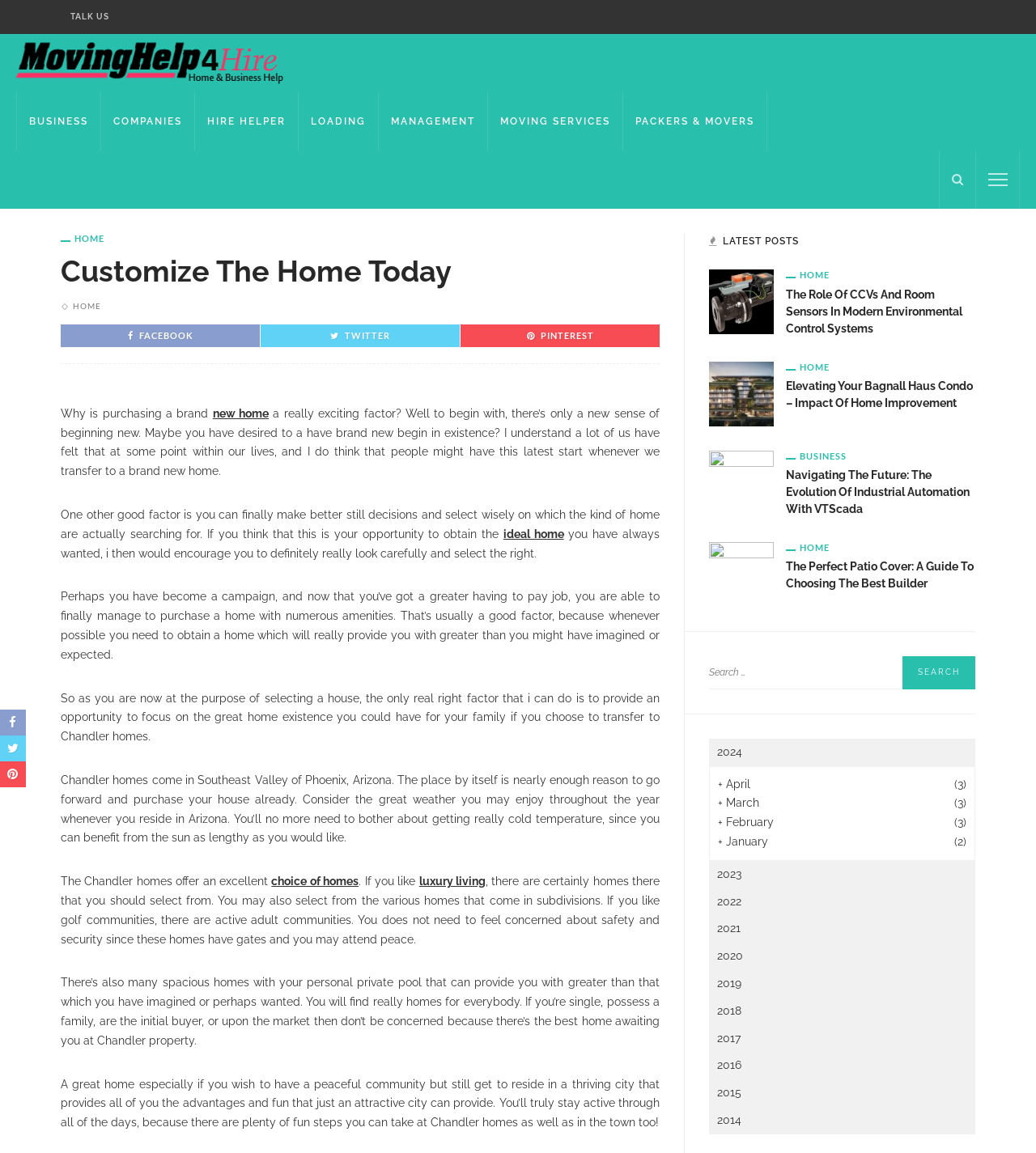Determine the bounding box coordinates of the UI element described below. Use the format (top-left x, top-left y, bottom-right x, bottom-right y) with floating point numbers between 0 and 1: Twitter

[0.0, 0.638, 0.08, 0.66]